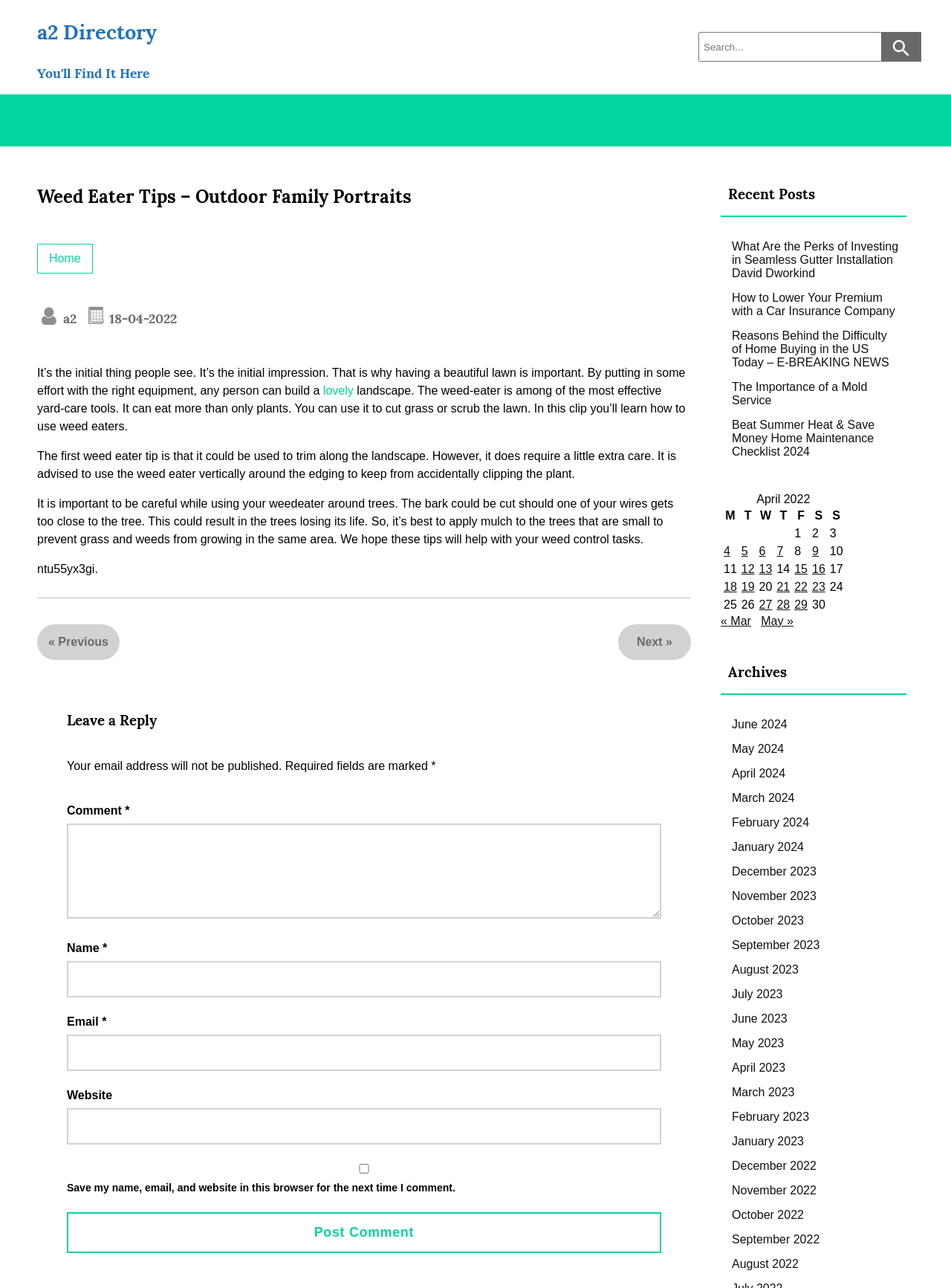Please analyze the image and provide a thorough answer to the question:
What is the main topic of this webpage?

Based on the content of the webpage, it appears to be discussing lawn care, specifically the use of weed eaters and tips for maintaining a beautiful lawn.